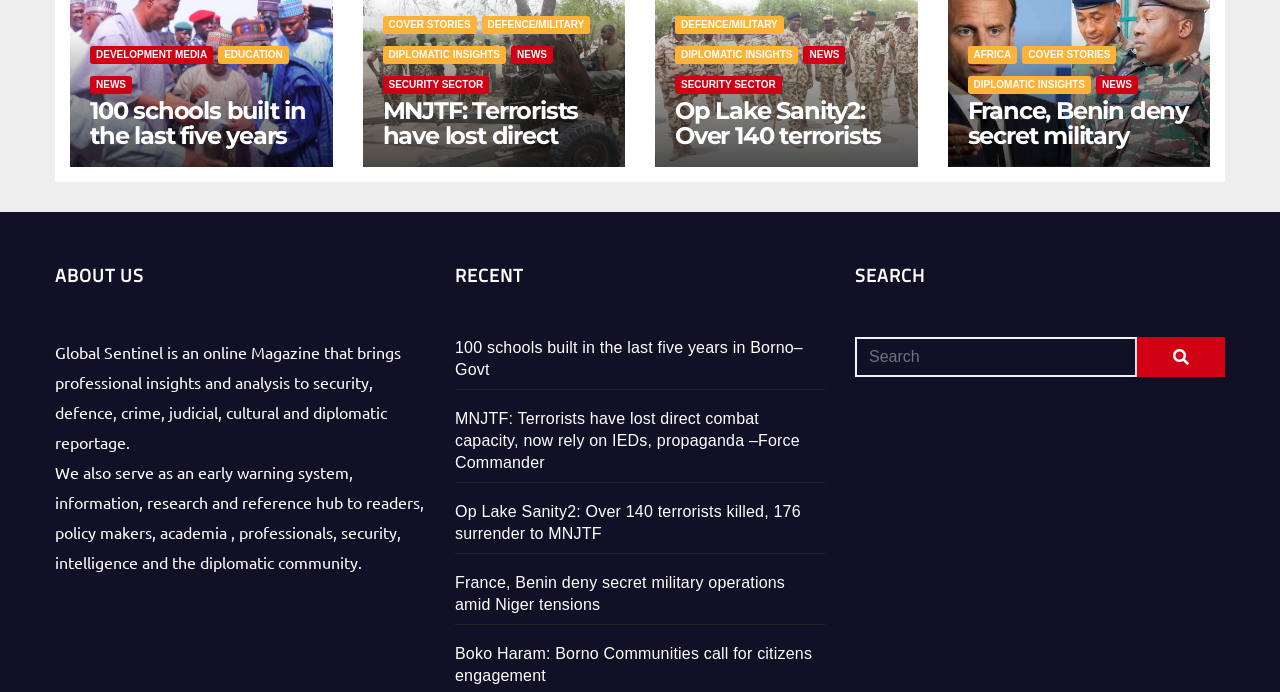How many recent news articles are listed?
Based on the image content, provide your answer in one word or a short phrase.

5